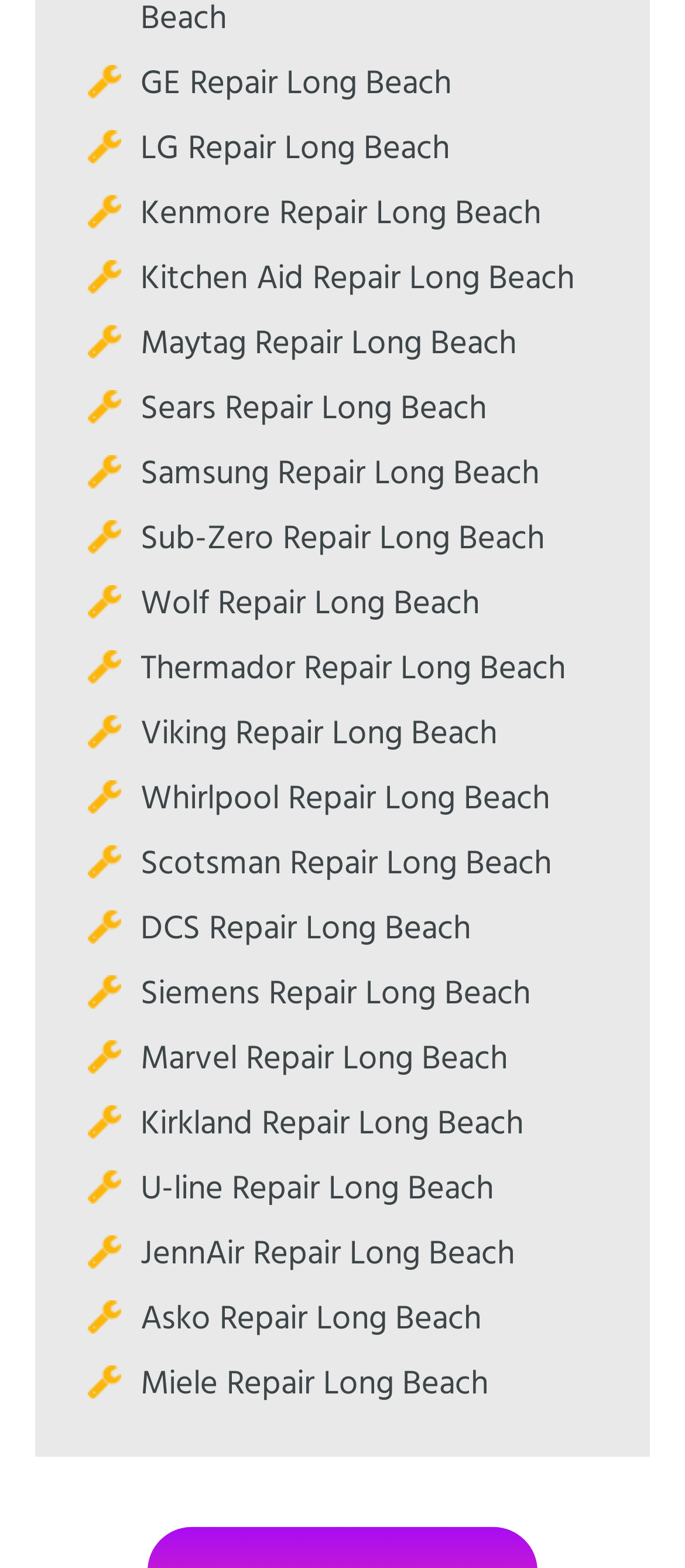Using the information shown in the image, answer the question with as much detail as possible: Is Miele the last brand listed on the page?

I looked at the bounding box coordinates of each link and found that the link with the largest y2 value is 'Miele Repair Long Beach', which means it is located at the bottom of the page.